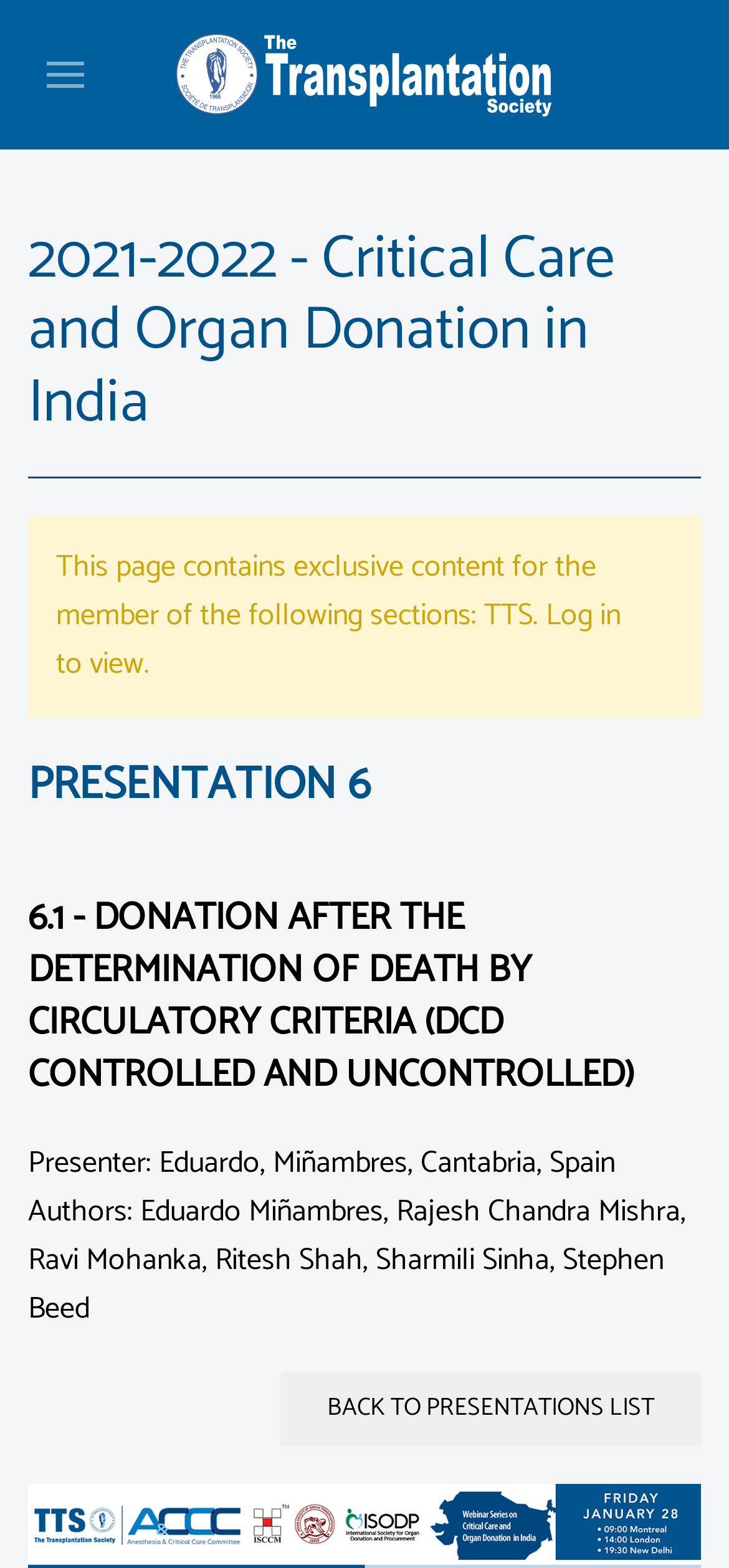Give the bounding box coordinates for this UI element: "value="Back to presentations list"". The coordinates should be four float numbers between 0 and 1, arranged as [left, top, right, bottom].

[0.385, 0.875, 0.962, 0.922]